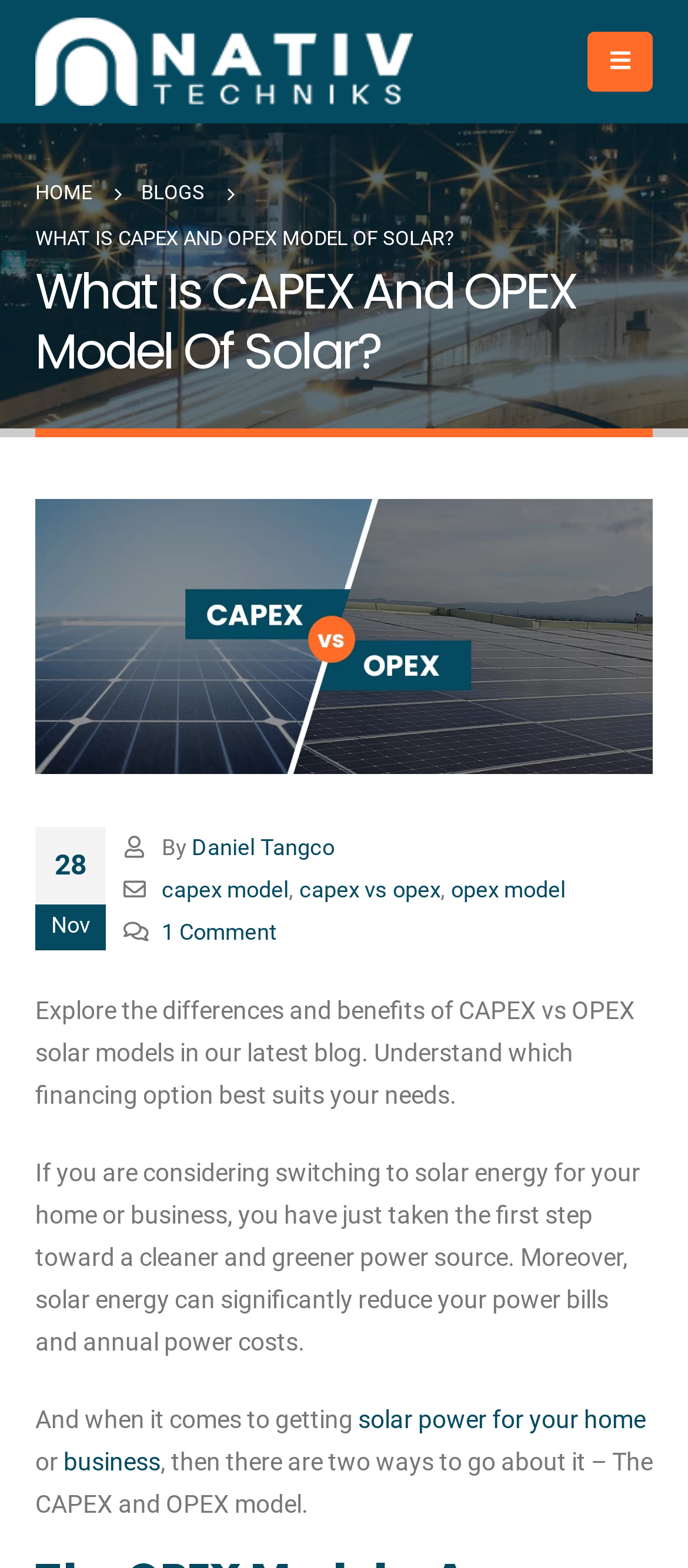Can you specify the bounding box coordinates of the area that needs to be clicked to fulfill the following instruction: "Read the blog post about CAPEX and OPEX model of solar"?

[0.051, 0.145, 0.659, 0.16]